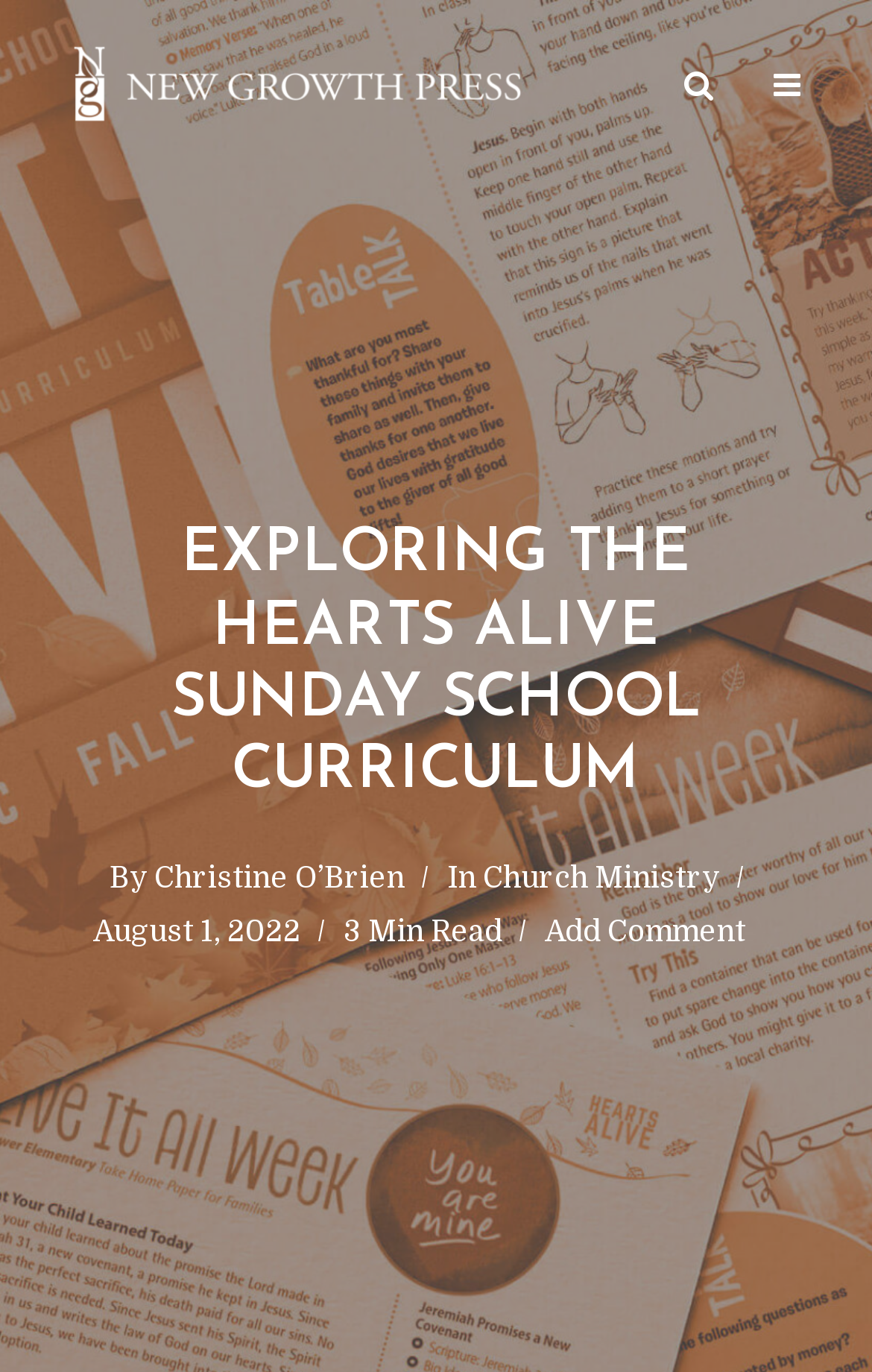Please identify and generate the text content of the webpage's main heading.

EXPLORING THE HEARTS ALIVE SUNDAY SCHOOL CURRICULUM